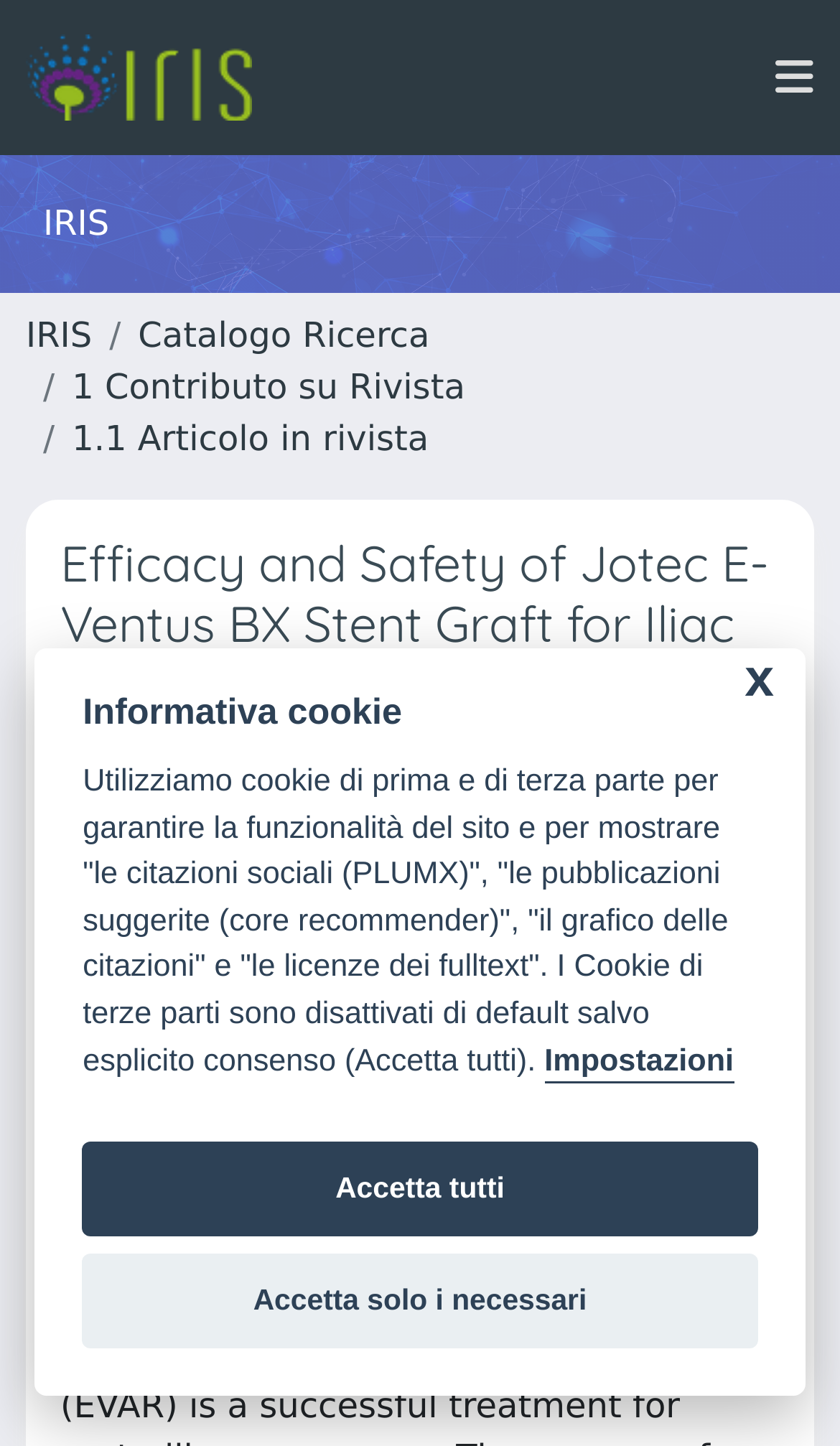Please identify the bounding box coordinates of the clickable element to fulfill the following instruction: "browse catalog research". The coordinates should be four float numbers between 0 and 1, i.e., [left, top, right, bottom].

[0.164, 0.217, 0.511, 0.246]